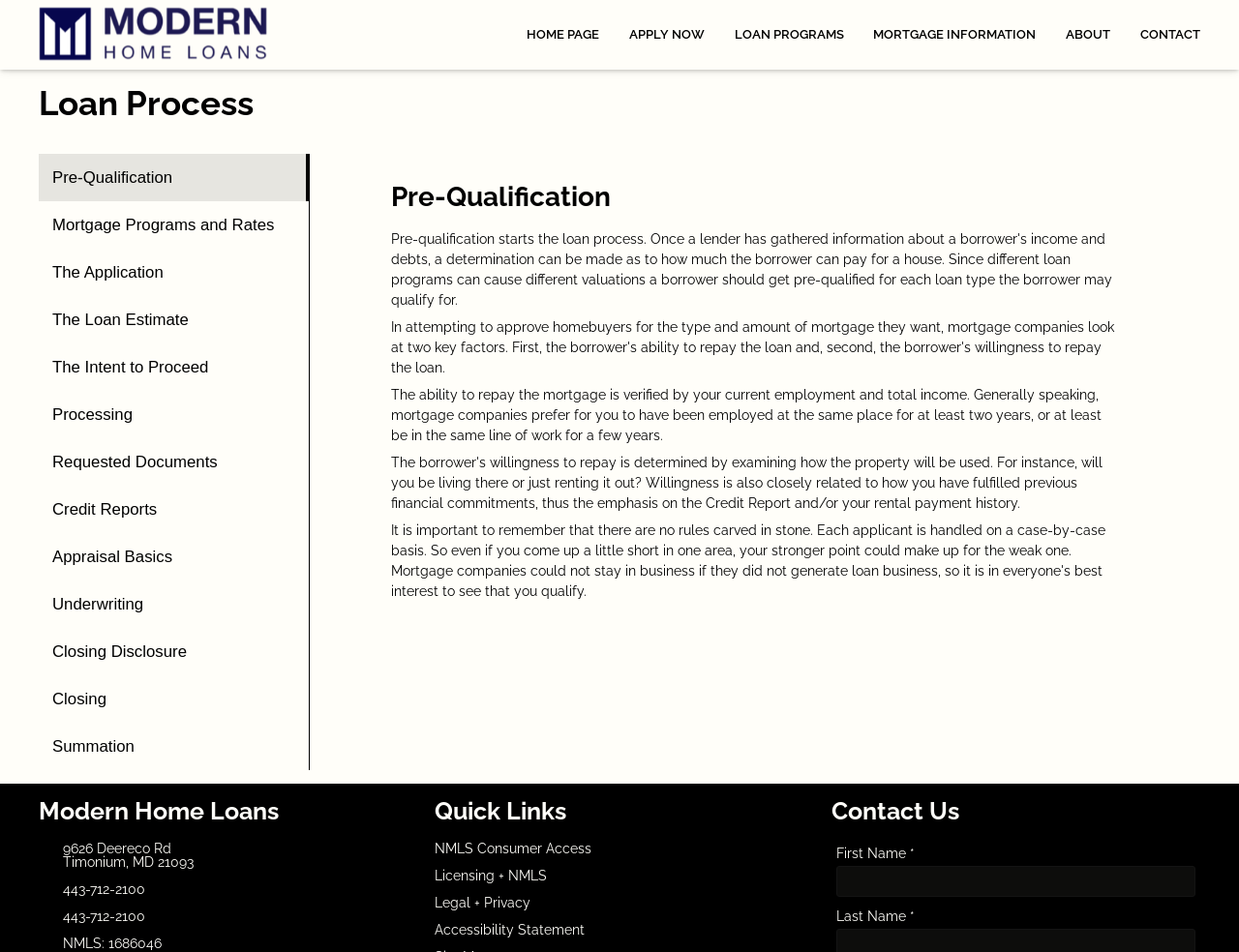What is the name of the company?
Please analyze the image and answer the question with as much detail as possible.

I found the answer by looking at the top-left corner of the webpage, where I saw a link with the text 'Modern Home Loans'. This link is likely the company name, as it is prominently displayed and has an image associated with it.